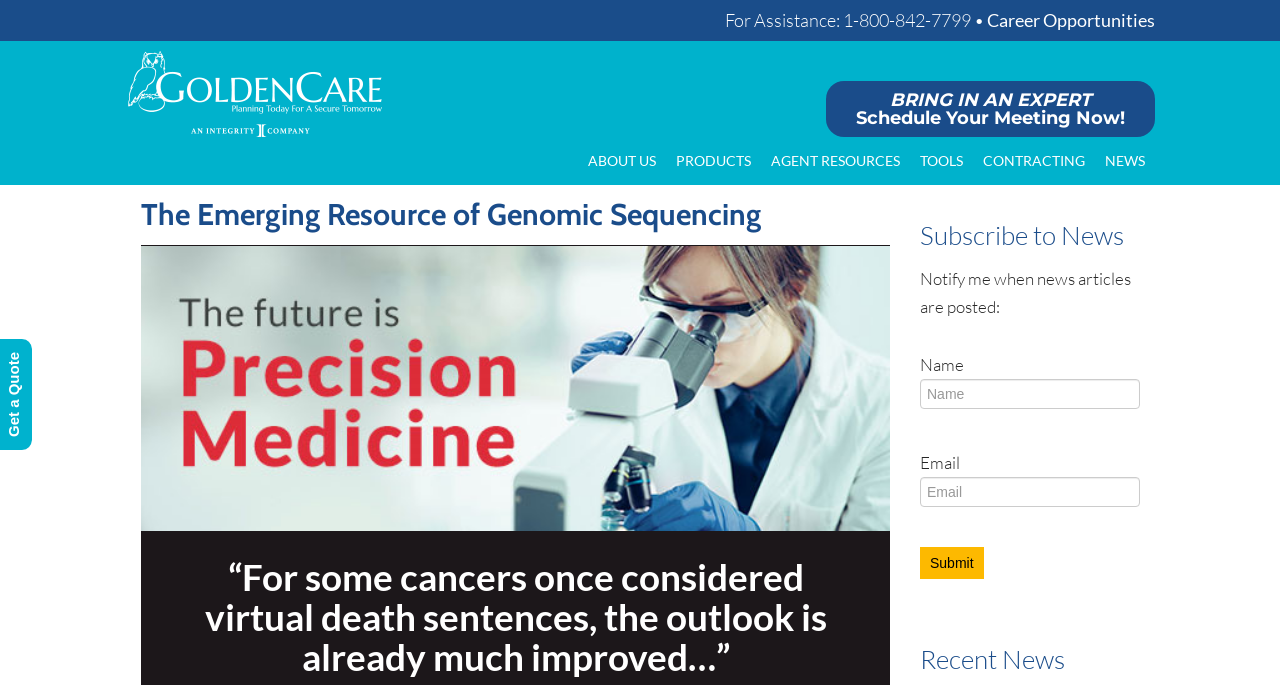Find the bounding box coordinates of the area to click in order to follow the instruction: "Subscribe to news with your name and email".

[0.719, 0.553, 0.891, 0.597]